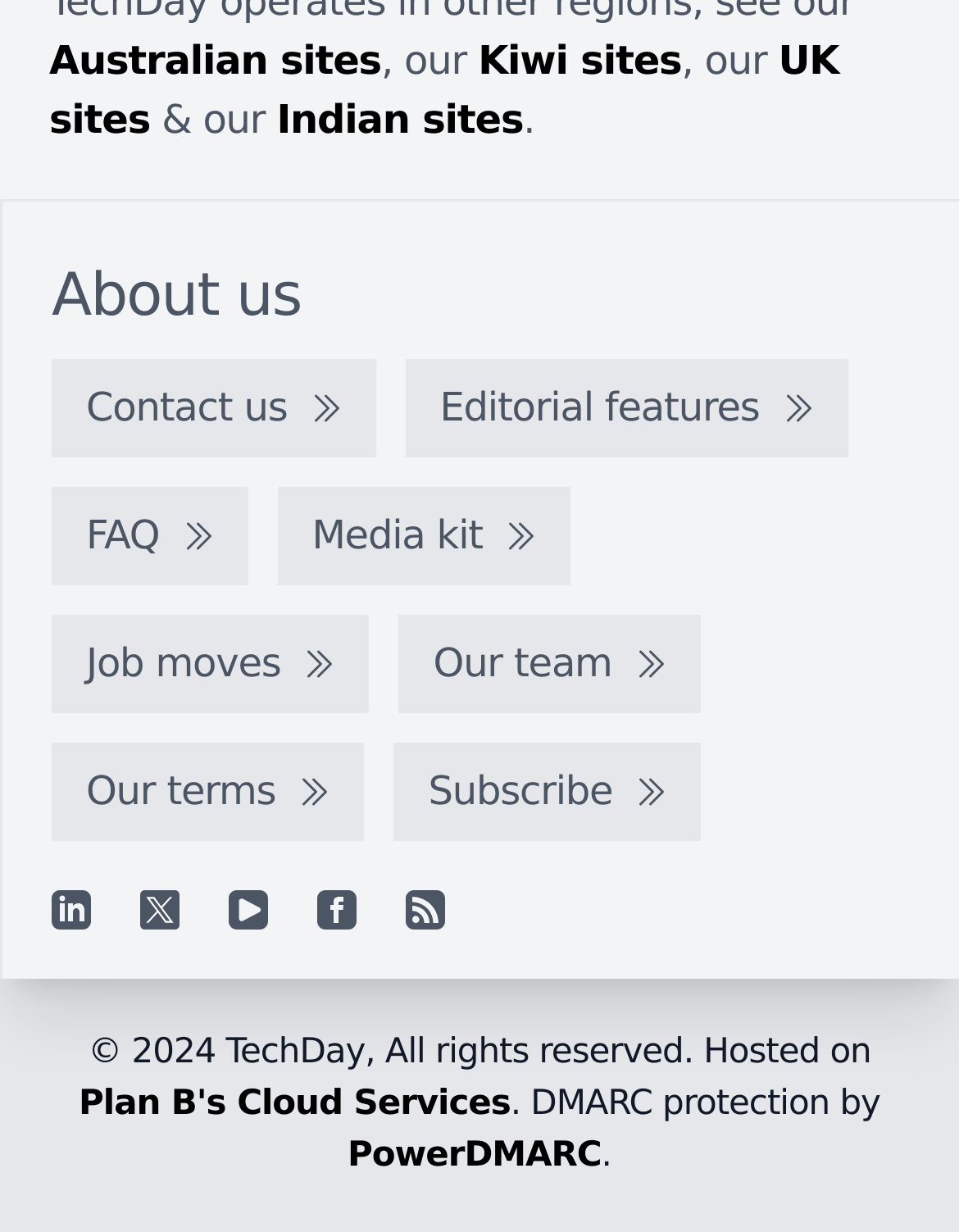Specify the bounding box coordinates of the element's region that should be clicked to achieve the following instruction: "Click on Australian sites". The bounding box coordinates consist of four float numbers between 0 and 1, in the format [left, top, right, bottom].

[0.051, 0.031, 0.397, 0.069]